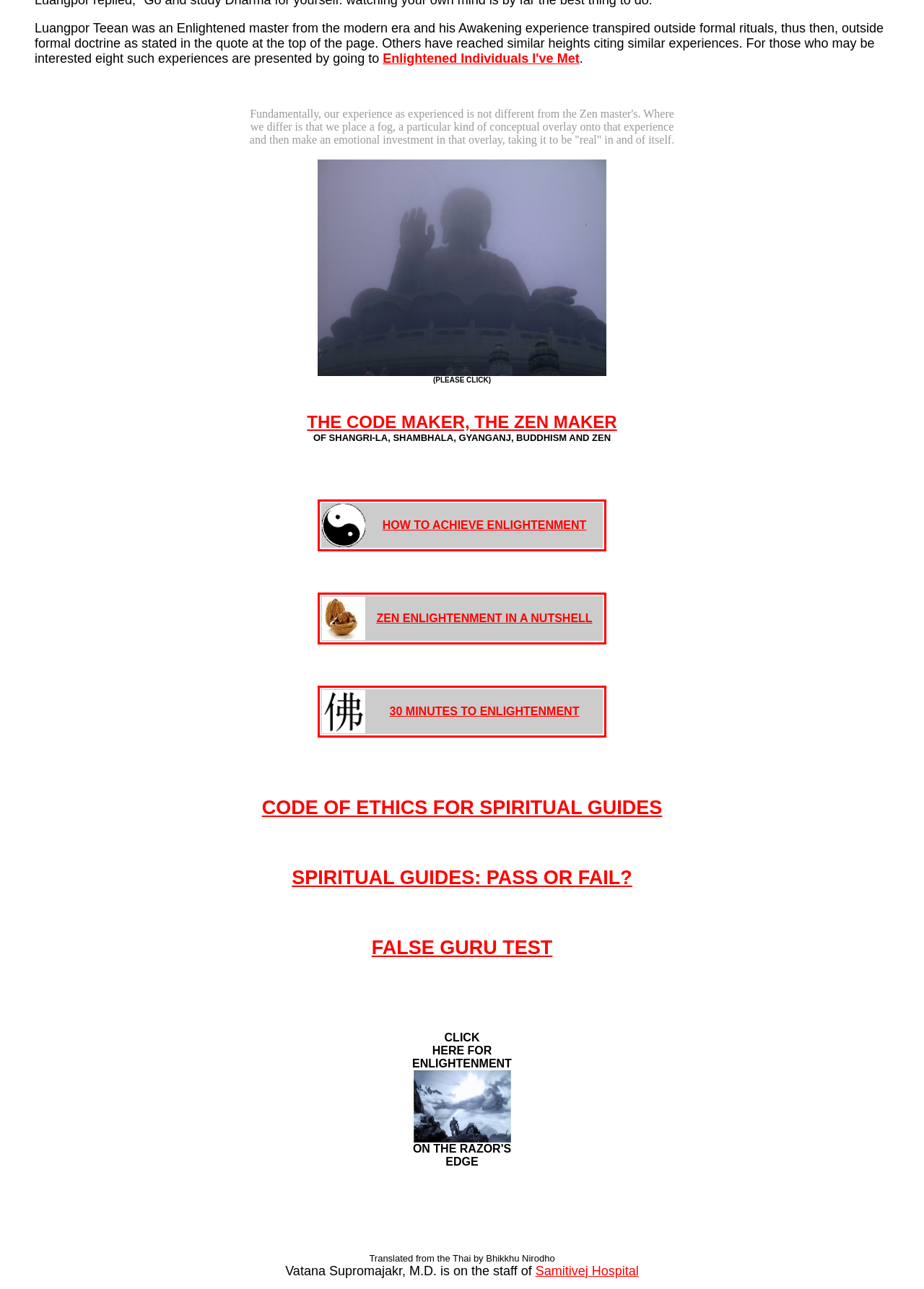How many links are there to other pages?
Answer the question using a single word or phrase, according to the image.

8